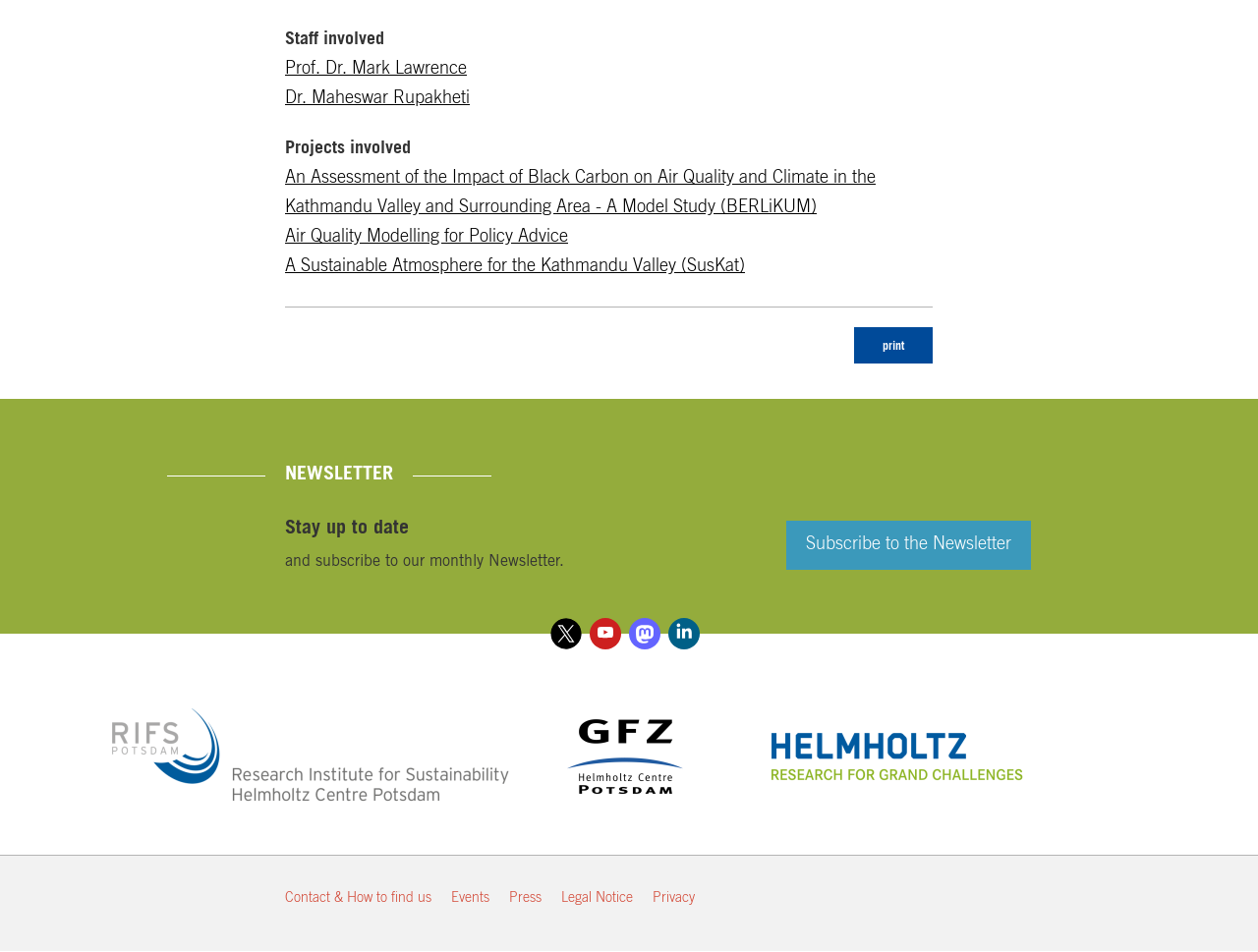Determine the bounding box coordinates of the element's region needed to click to follow the instruction: "Print the page". Provide these coordinates as four float numbers between 0 and 1, formatted as [left, top, right, bottom].

[0.679, 0.344, 0.742, 0.382]